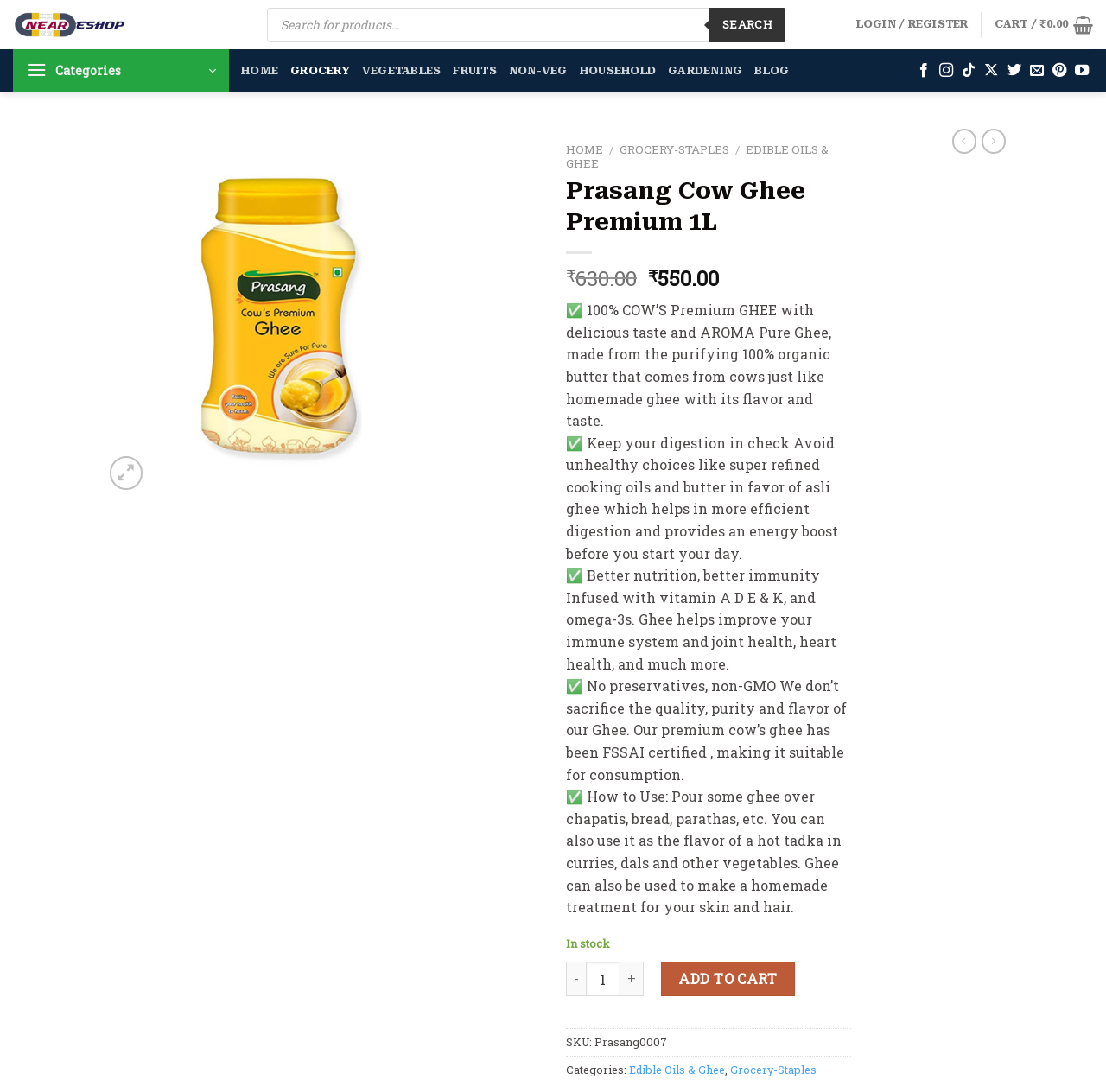Can you identify the bounding box coordinates of the clickable region needed to carry out this instruction: 'View cart'? The coordinates should be four float numbers within the range of 0 to 1, stated as [left, top, right, bottom].

[0.899, 0.005, 0.988, 0.04]